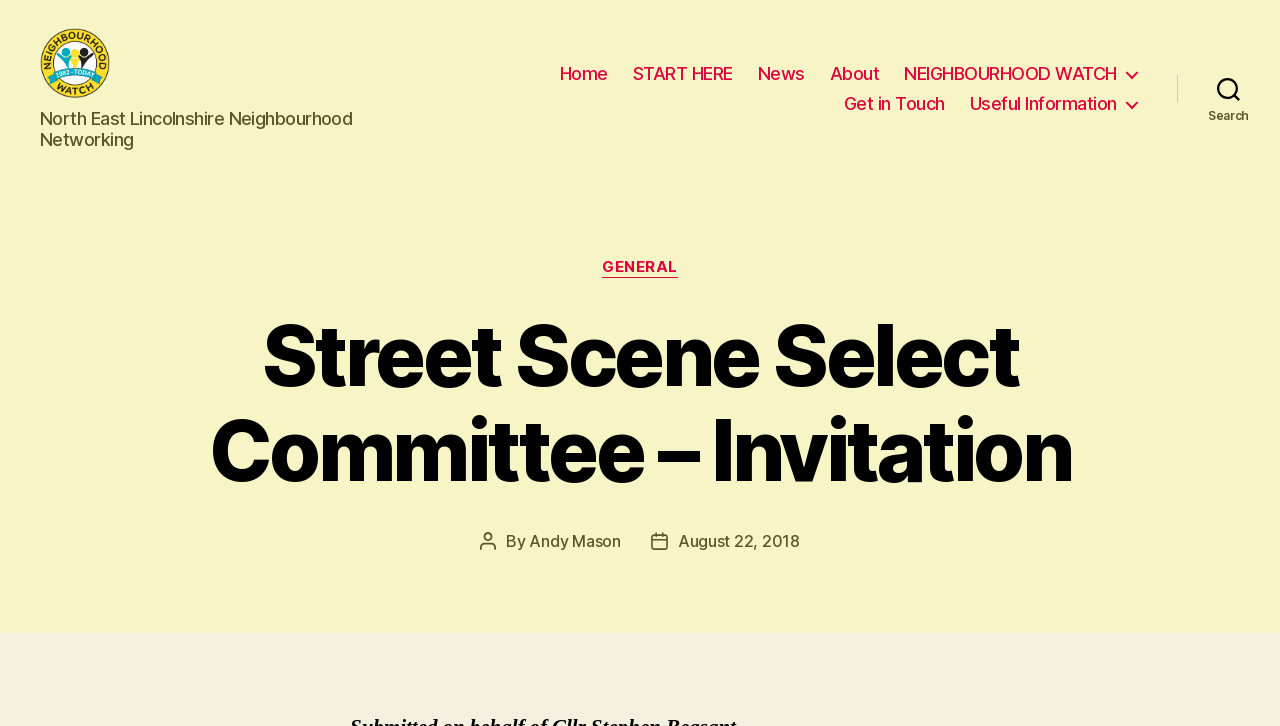What are the categories available for searching?
Answer the question with a detailed explanation, including all necessary information.

I found the answer by looking at the link element with the text 'GENERAL' which is located in the search categories section, indicating that it is one of the available categories for searching.